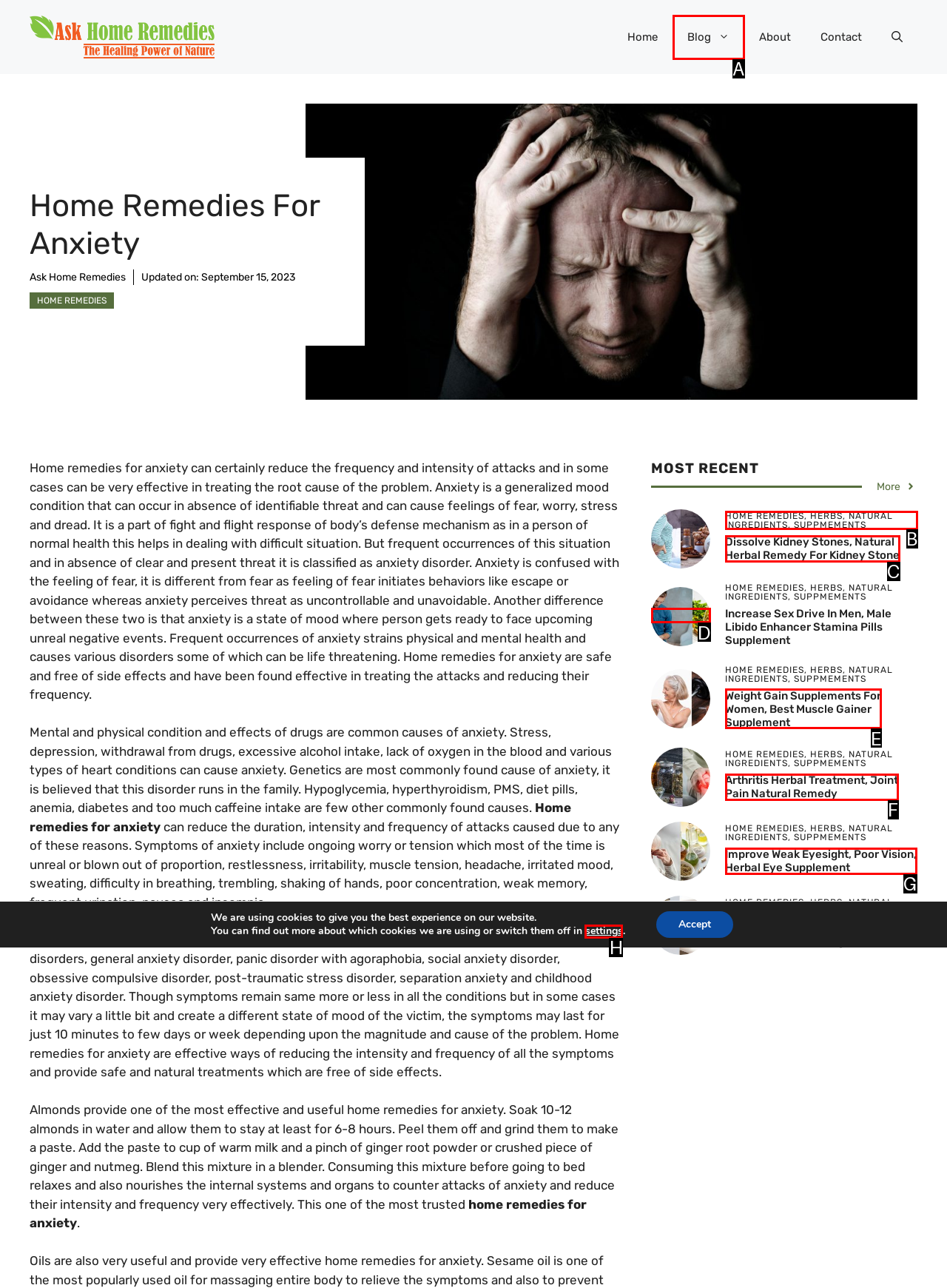Choose the letter of the UI element necessary for this task: explore 'Home Remedies, Herbs, Natural Ingredients, Supplements'
Answer with the correct letter.

B